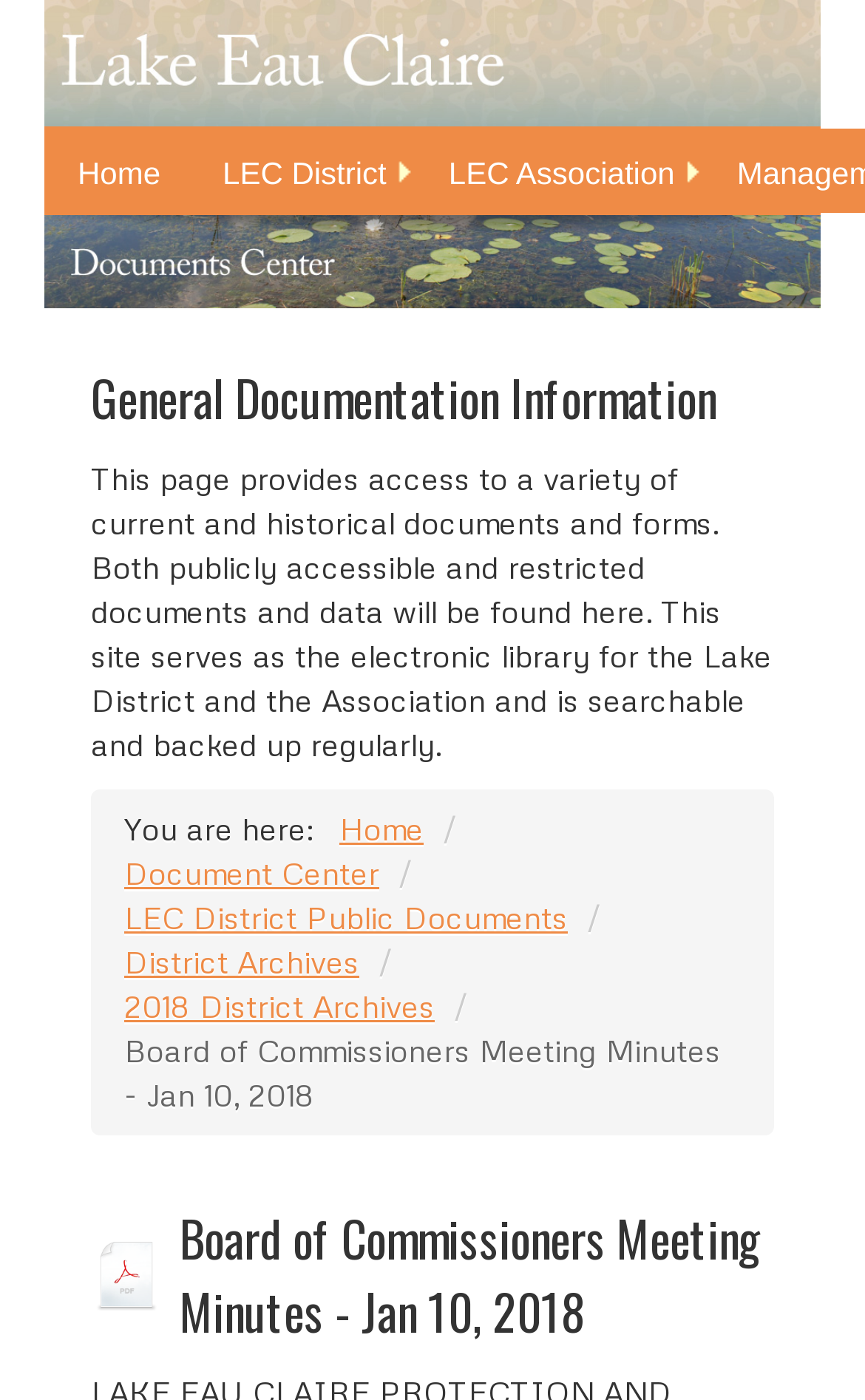Can you extract the headline from the webpage for me?

General Documentation Information